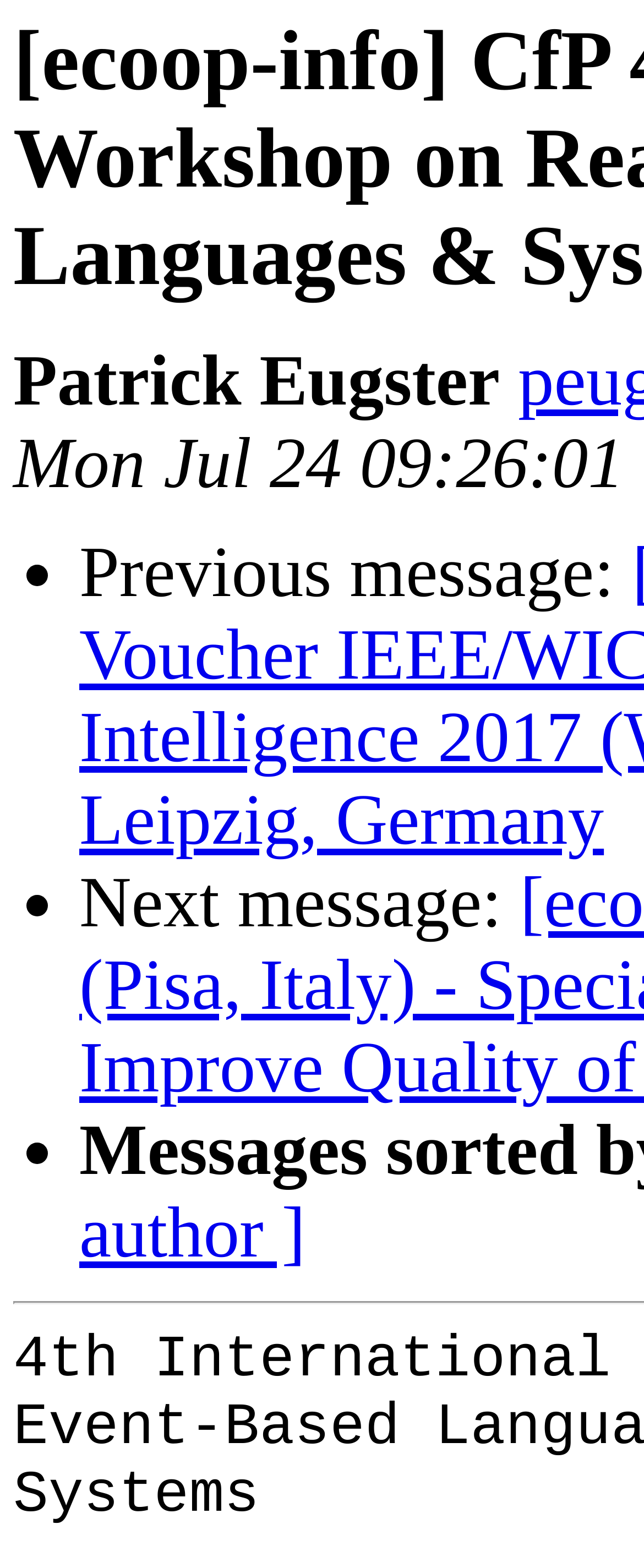Your task is to extract the text of the main heading from the webpage.

[ecoop-info] CfP 4th International Workshop on Reactive and Event-Based Languages & Systems (REBLS'17)